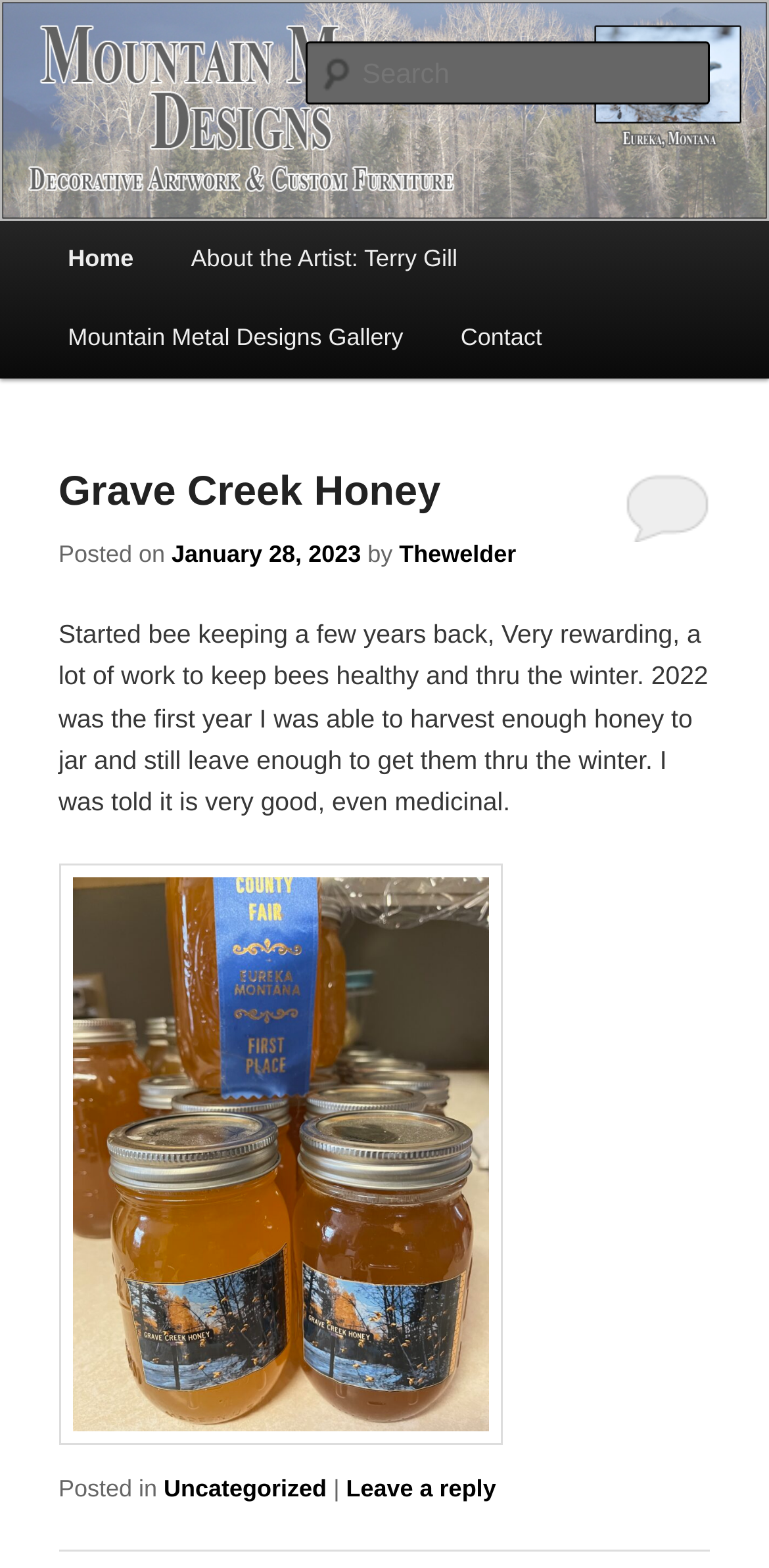Please locate the bounding box coordinates of the element that needs to be clicked to achieve the following instruction: "Search for metal art". The coordinates should be four float numbers between 0 and 1, i.e., [left, top, right, bottom].

[0.396, 0.027, 0.924, 0.067]